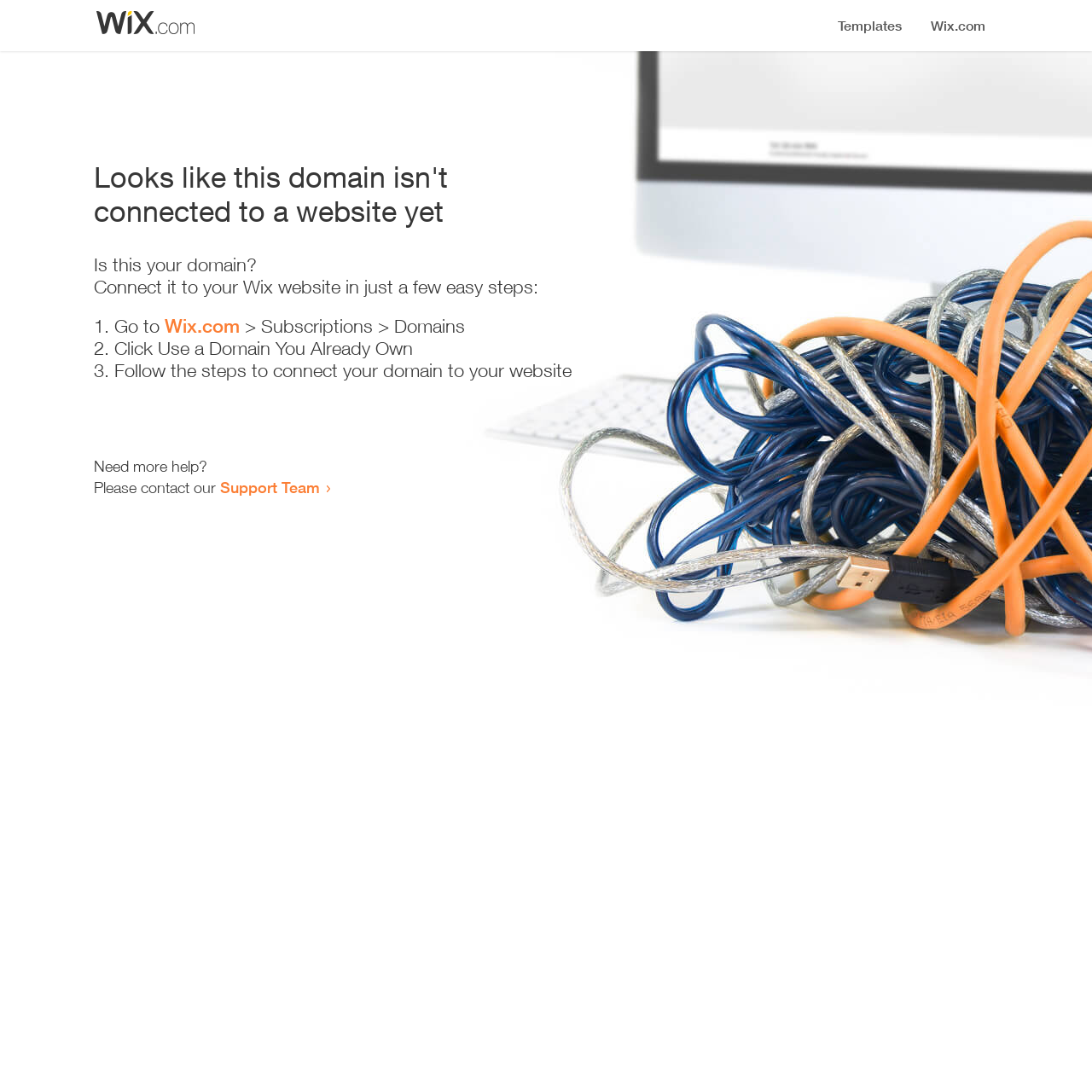Provide the bounding box coordinates for the UI element that is described as: "Support Team".

[0.202, 0.438, 0.293, 0.455]